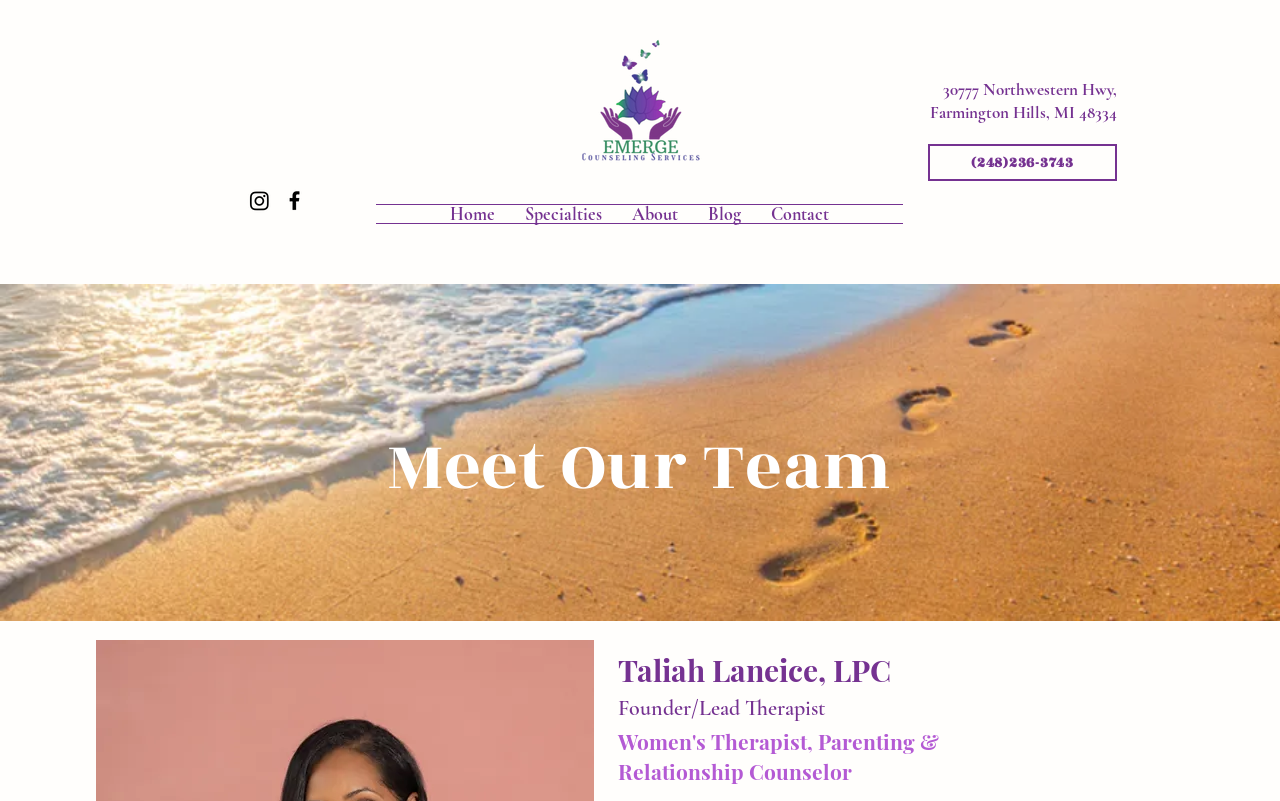What is the address of Emerge Counseling Services?
Please provide a single word or phrase as your answer based on the image.

30777 Northwestern Hwy, Farmington Hills, MI 48334